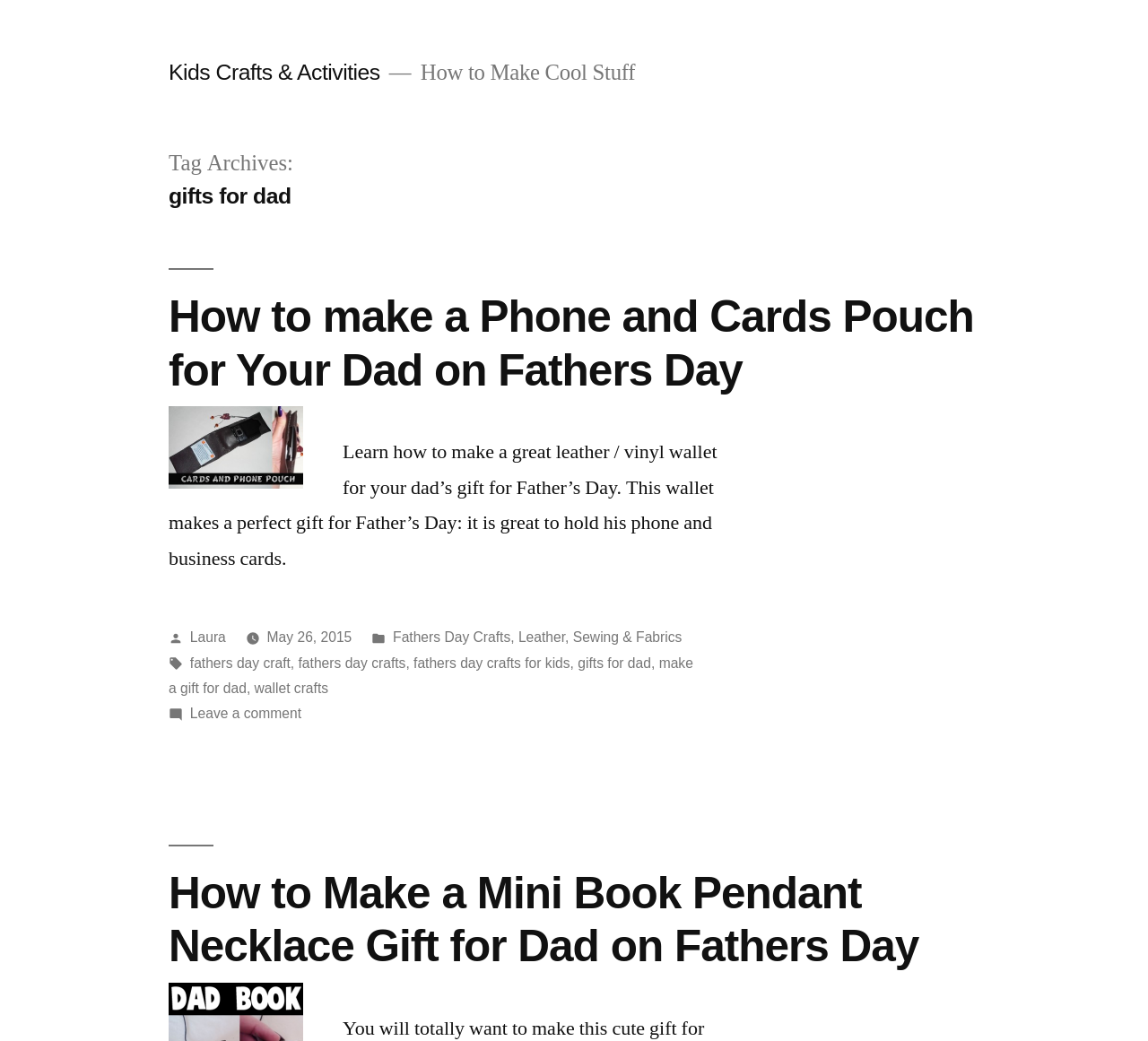Extract the main title from the webpage and generate its text.

Tag Archives:
gifts for dad